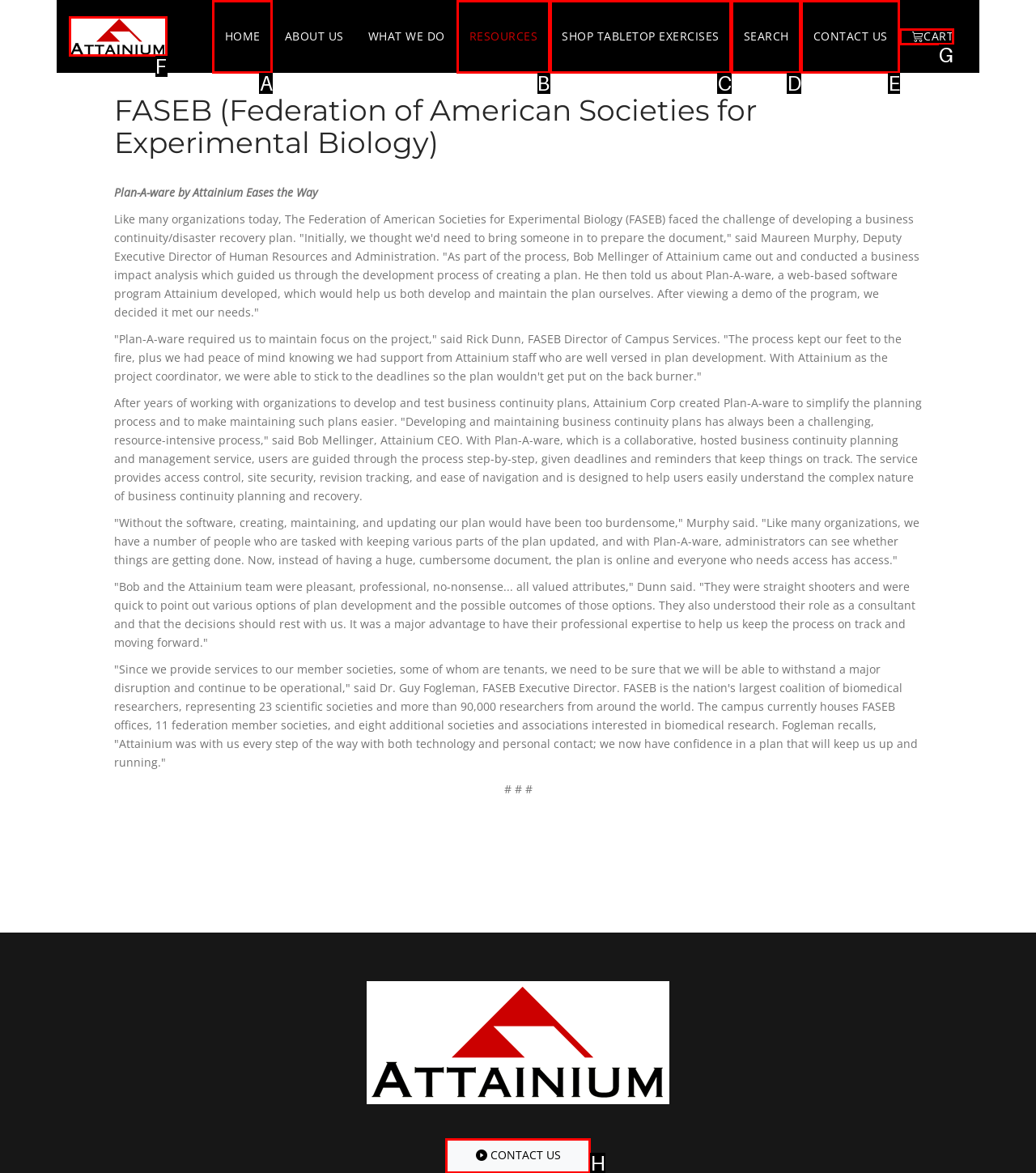Identify the HTML element you need to click to achieve the task: Click the CONTACT US button. Respond with the corresponding letter of the option.

H